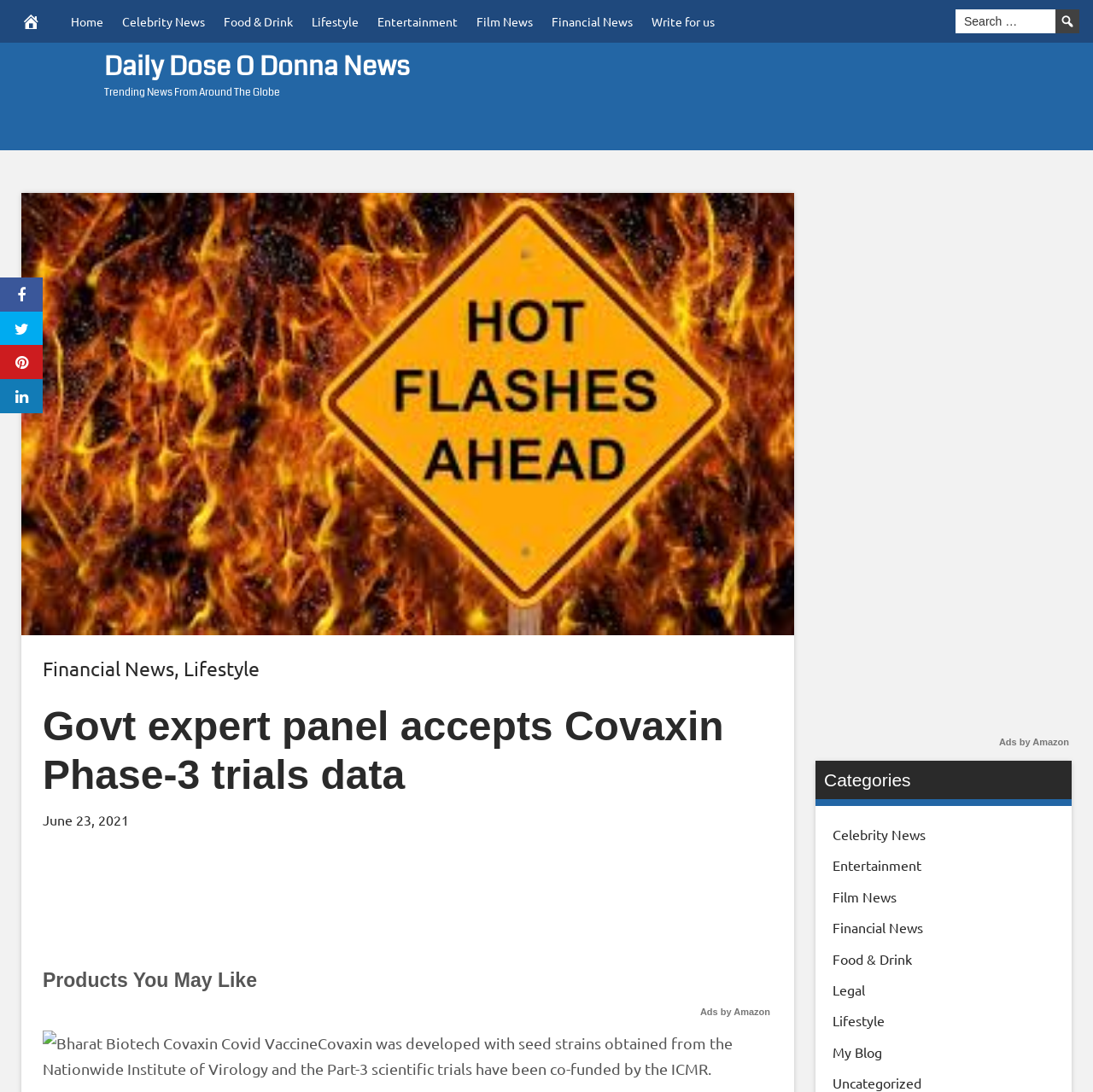Identify the bounding box coordinates of the region that needs to be clicked to carry out this instruction: "Check the 'CONTACT' information". Provide these coordinates as four float numbers ranging from 0 to 1, i.e., [left, top, right, bottom].

None